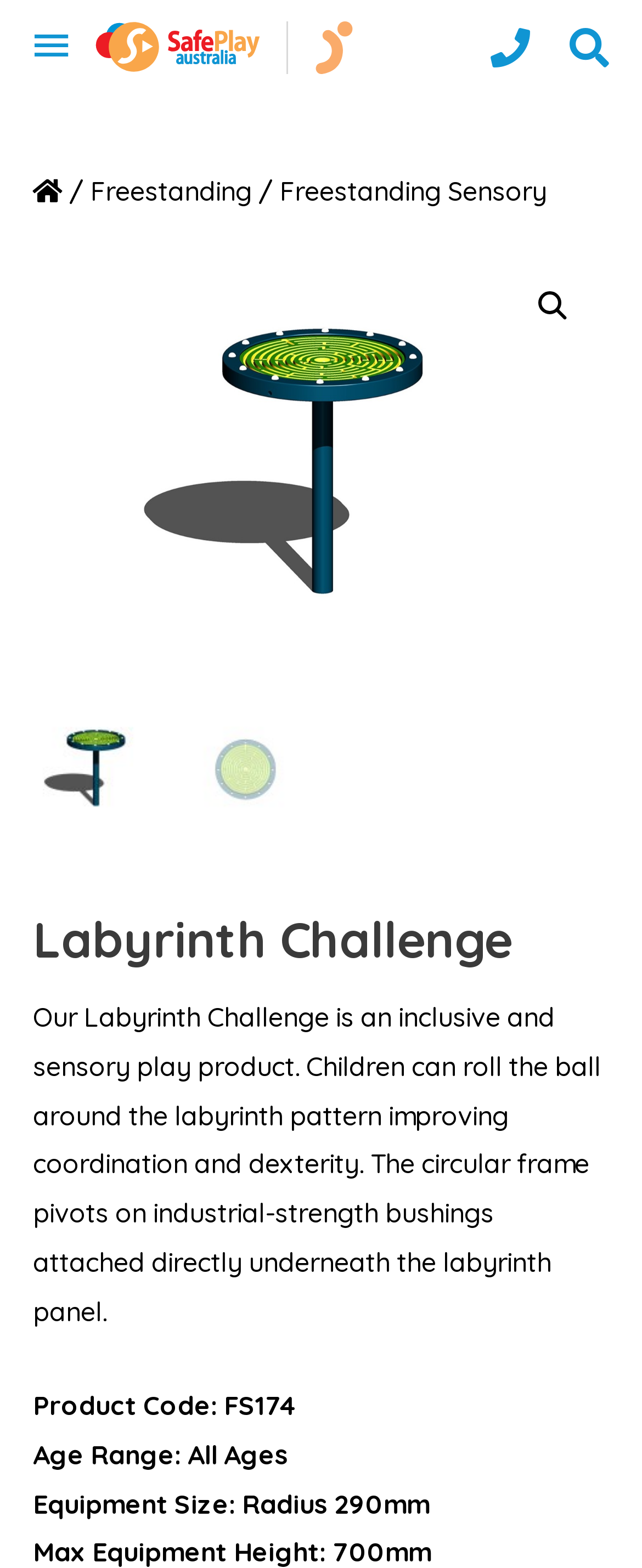What is the product code of the Labyrinth Challenge? Examine the screenshot and reply using just one word or a brief phrase.

FS174